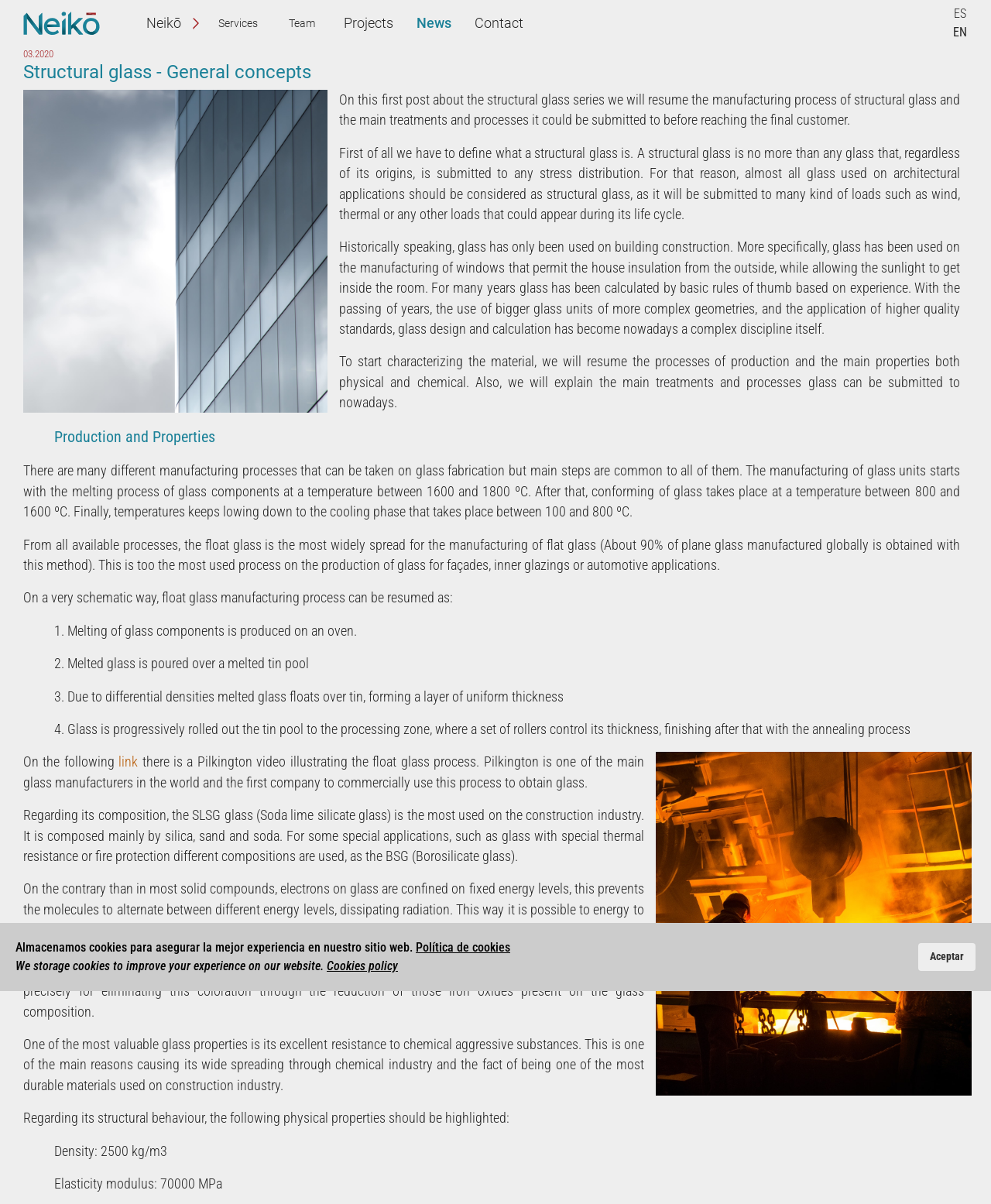What is the company name of the website?
Please provide a detailed and thorough answer to the question.

The company name can be found in the top-left corner of the webpage, where it is written as 'Neikō Ingeniería' in a logo format, and also as a link with the text 'Neikō Ingeniería'.